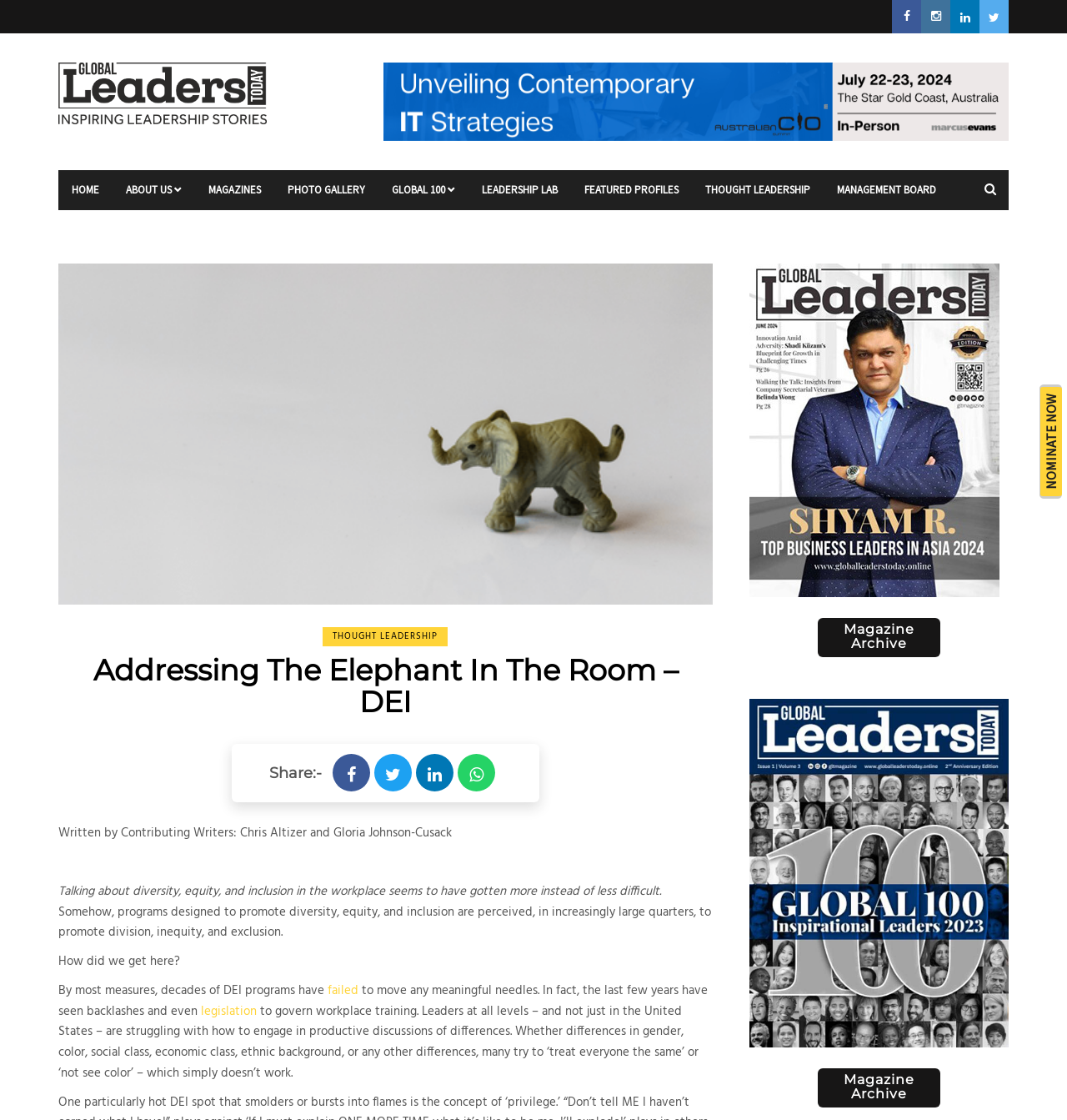Given the following UI element description: "Featured Profiles", find the bounding box coordinates in the webpage screenshot.

[0.535, 0.152, 0.648, 0.187]